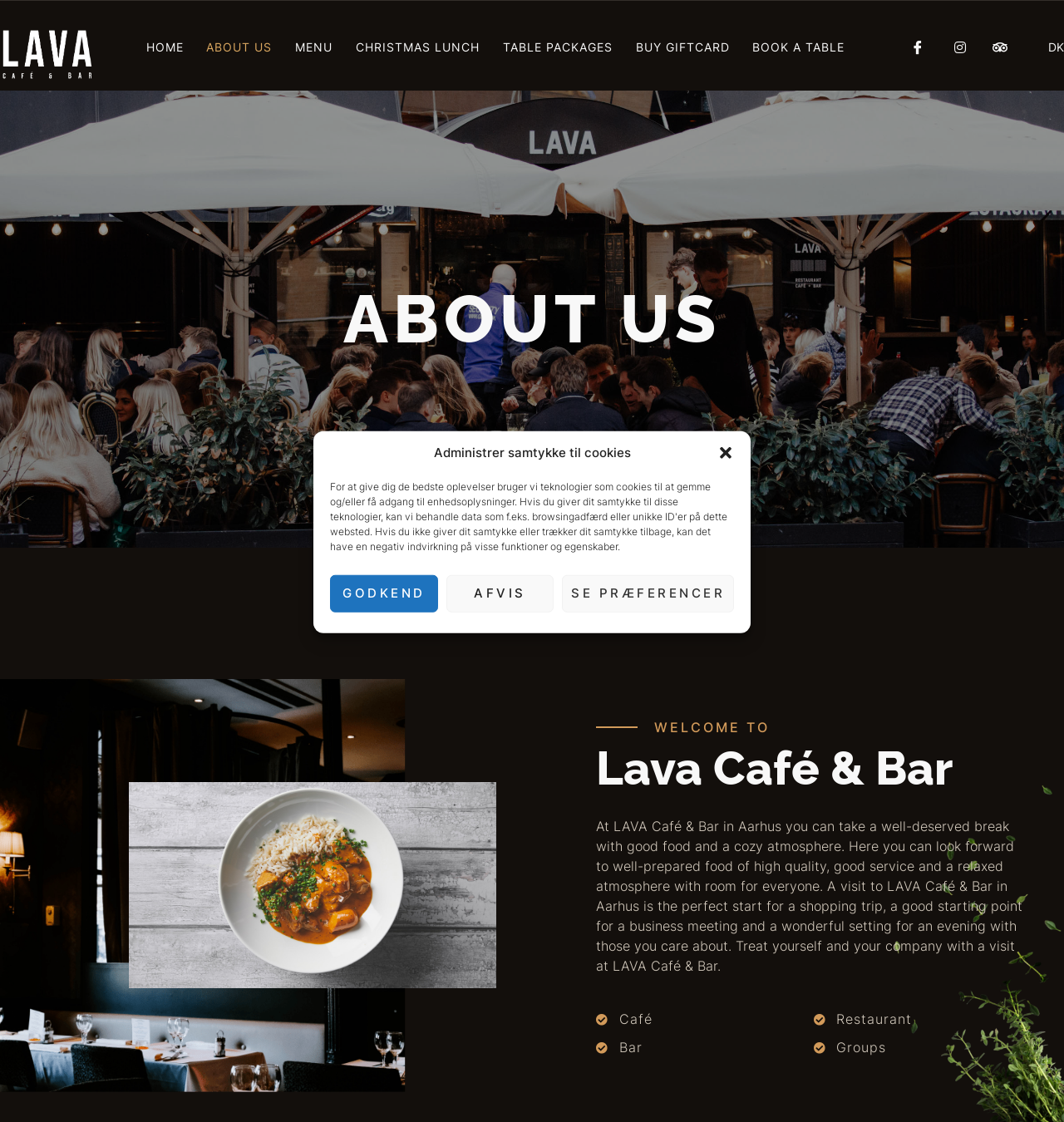What type of atmosphere can you expect at LAVA Café & Bar?
Analyze the image and provide a thorough answer to the question.

I found the answer by reading the StaticText element that describes the atmosphere at LAVA Café & Bar, which mentions 'a cozy atmosphere'.